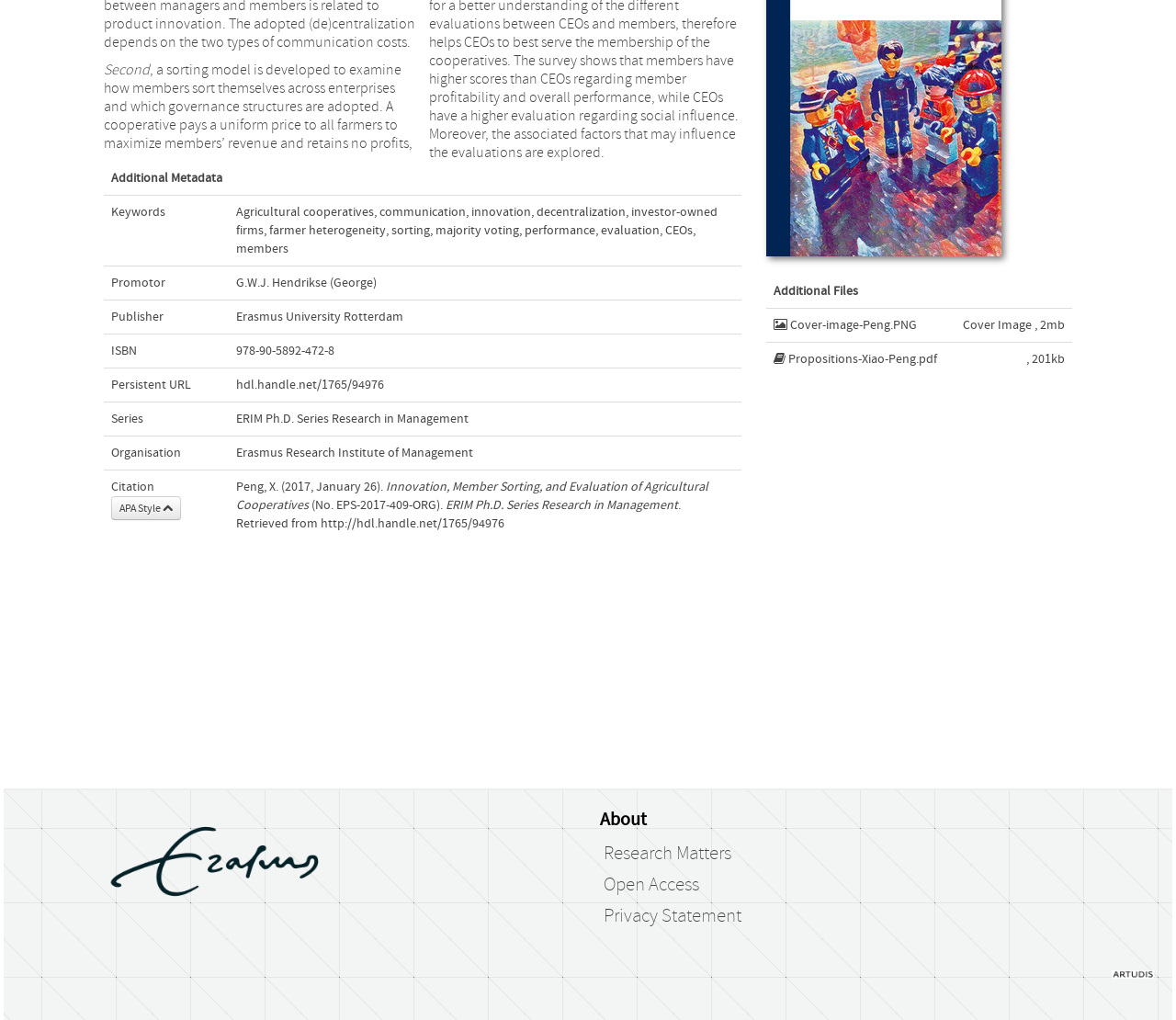Determine the bounding box coordinates for the UI element described. Format the coordinates as (top-left x, top-left y, bottom-right x, bottom-right y) and ensure all values are between 0 and 1. Element description: Selling

None